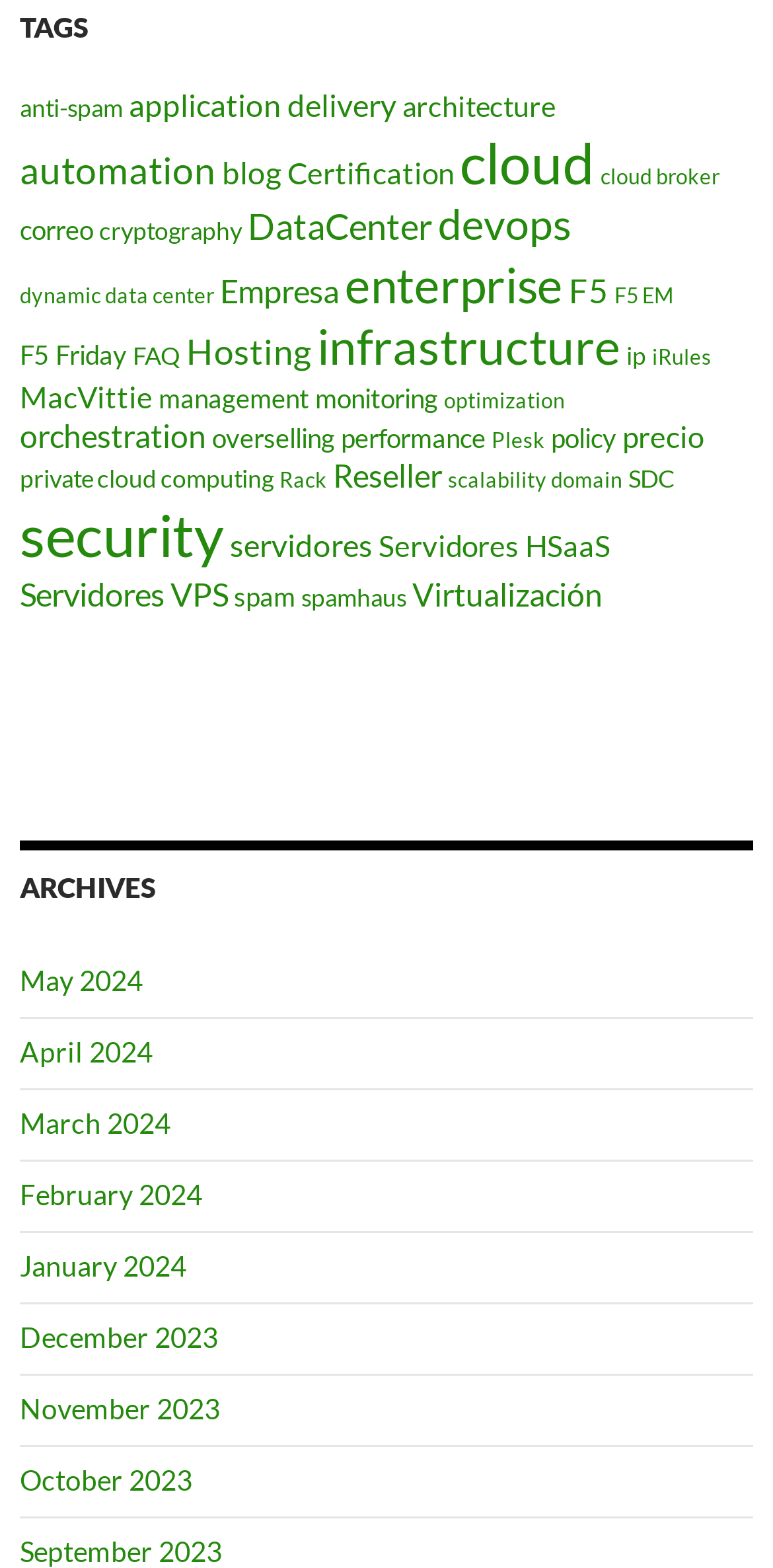Pinpoint the bounding box coordinates of the clickable area needed to execute the instruction: "read about 'F5'". The coordinates should be specified as four float numbers between 0 and 1, i.e., [left, top, right, bottom].

[0.736, 0.172, 0.787, 0.198]